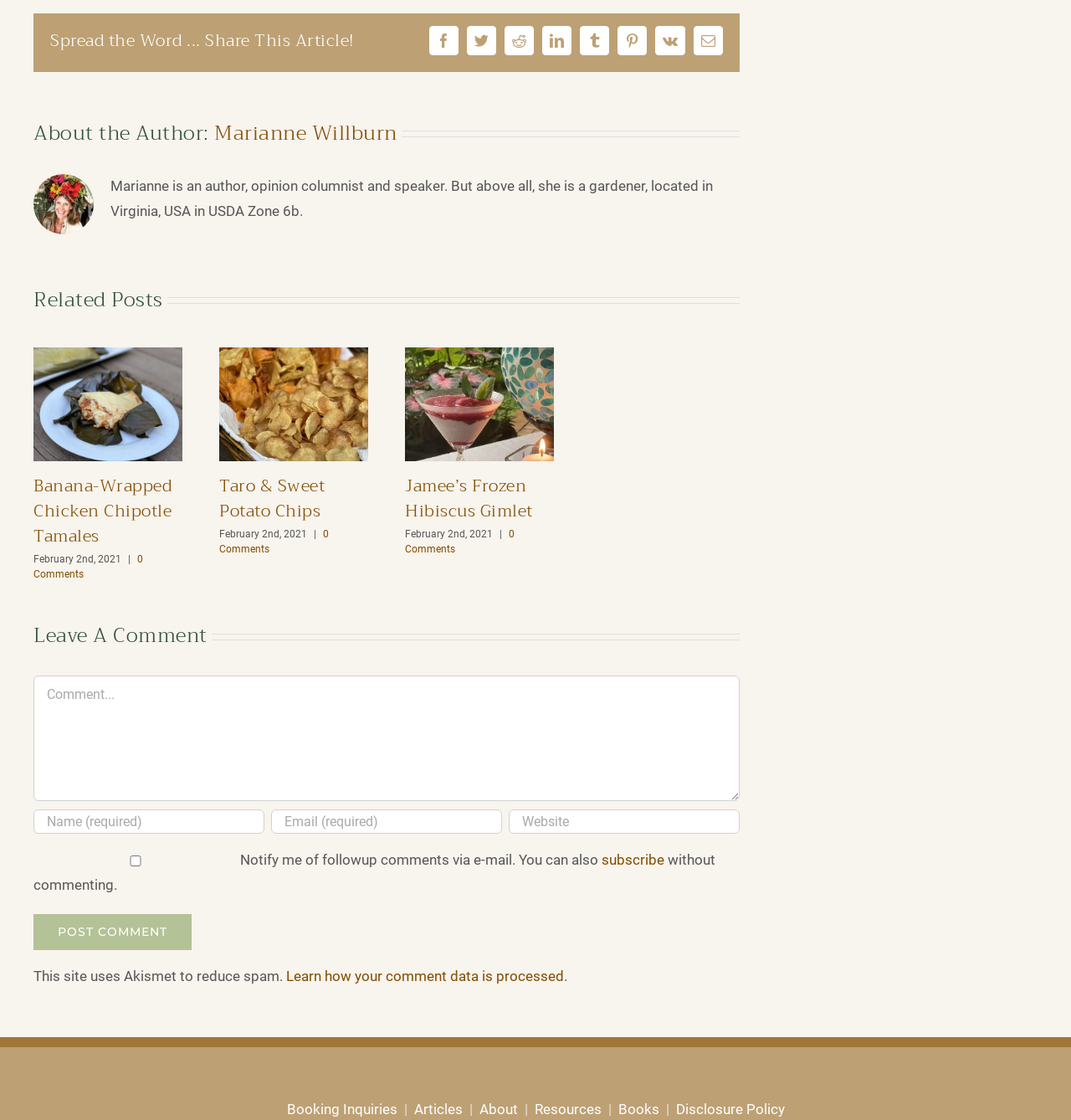What is the purpose of the checkbox?
Please ensure your answer is as detailed and informative as possible.

The checkbox is located below the comment form, and its label indicates that it is for notifying the user of followup comments via email.